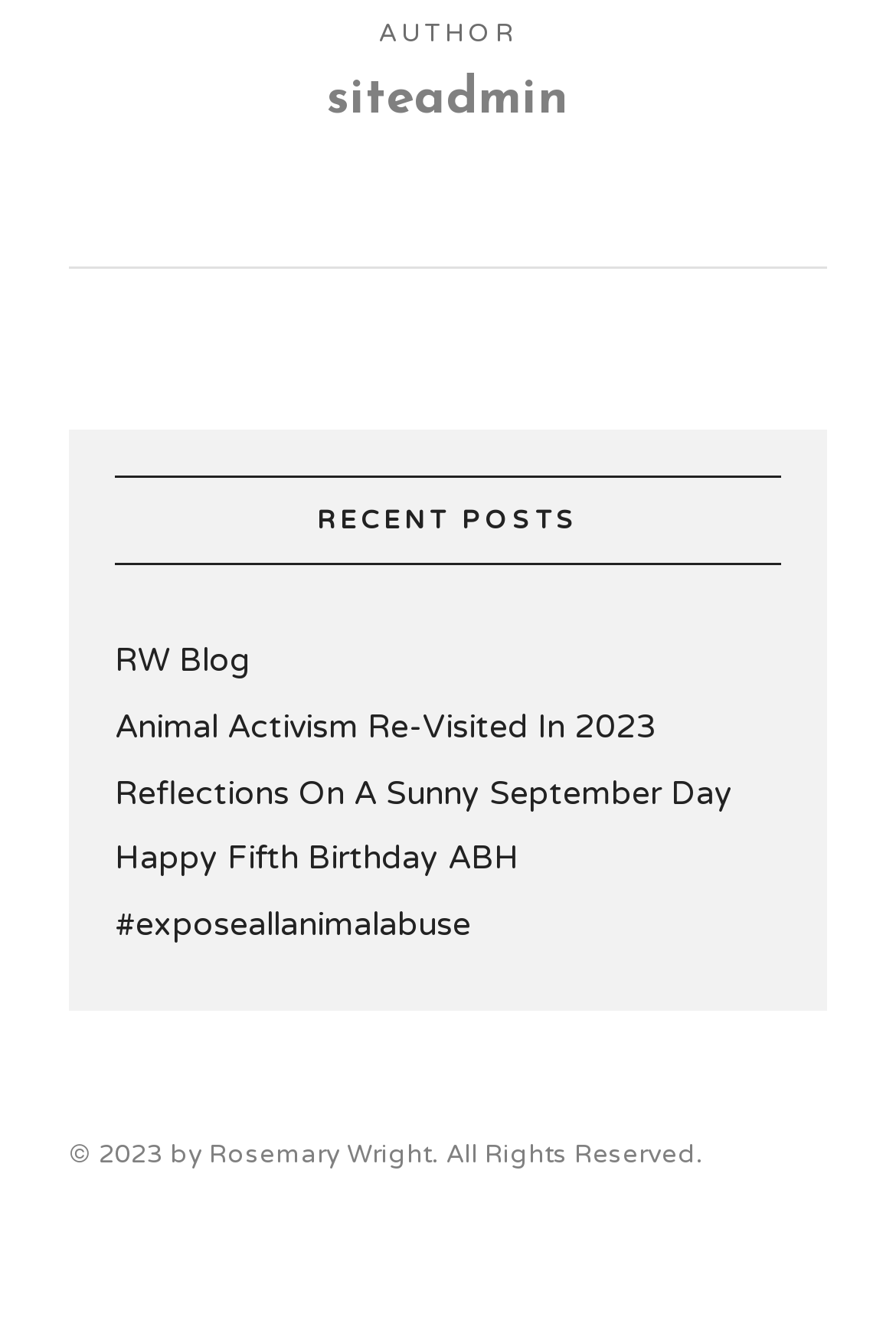Respond with a single word or phrase to the following question: How many recent posts are listed?

4